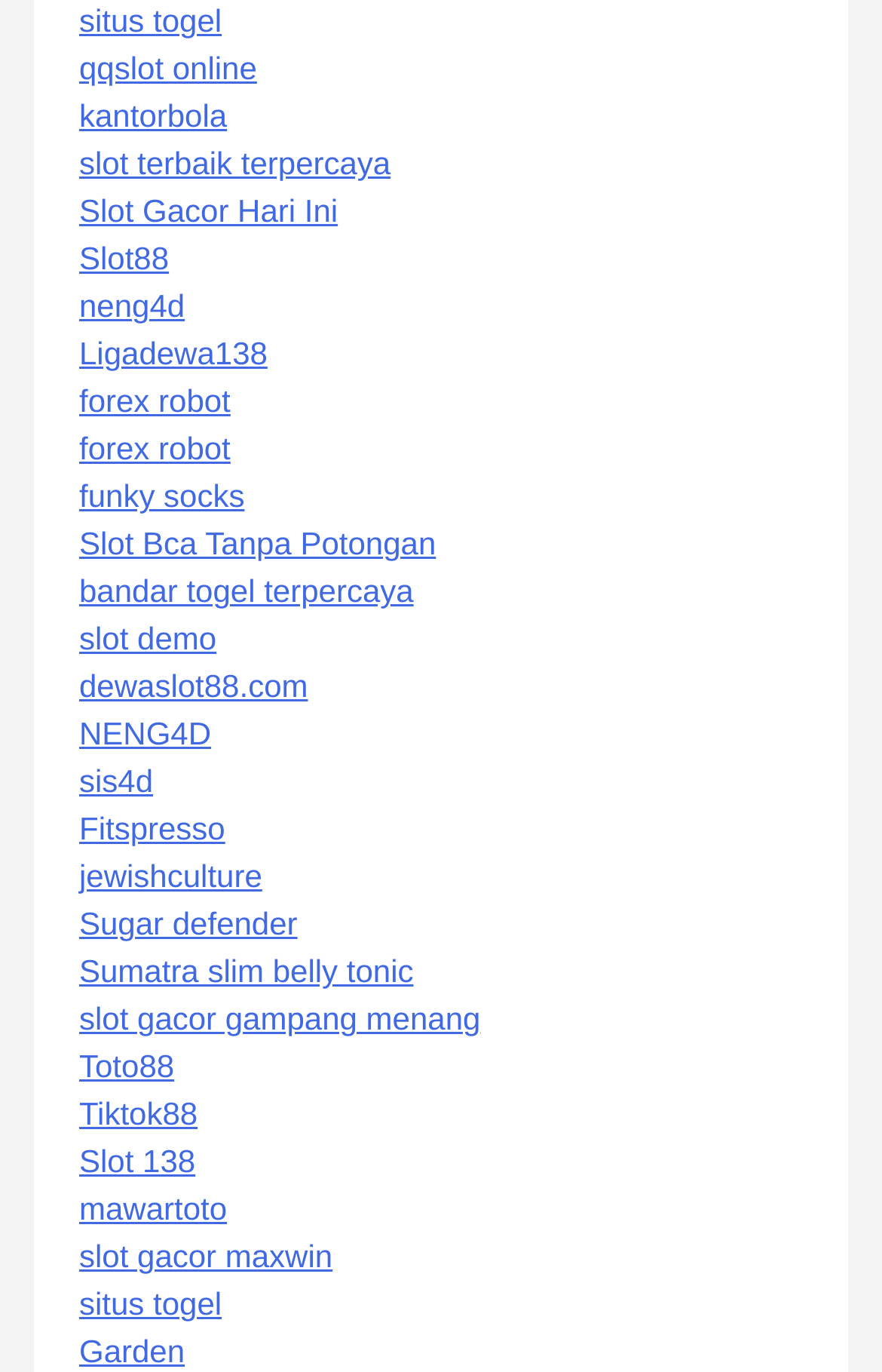Provide the bounding box coordinates of the UI element that matches the description: "Ligadewa138".

[0.09, 0.245, 0.303, 0.271]